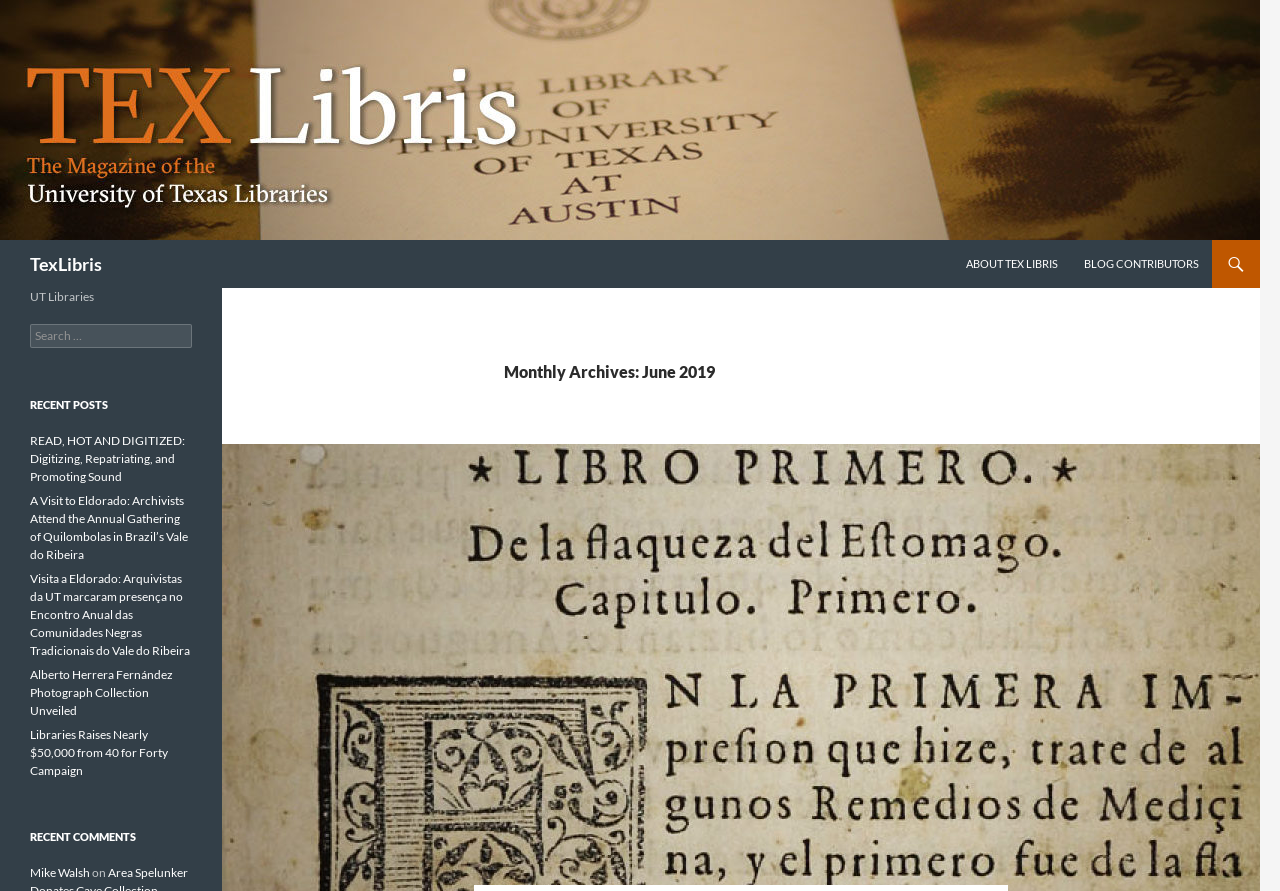What is the purpose of the search box?
Give a detailed and exhaustive answer to the question.

The search box is located below the UT Libraries heading, and it has a label 'Search for:' next to it. This suggests that the purpose of the search box is to search the blog for specific content.